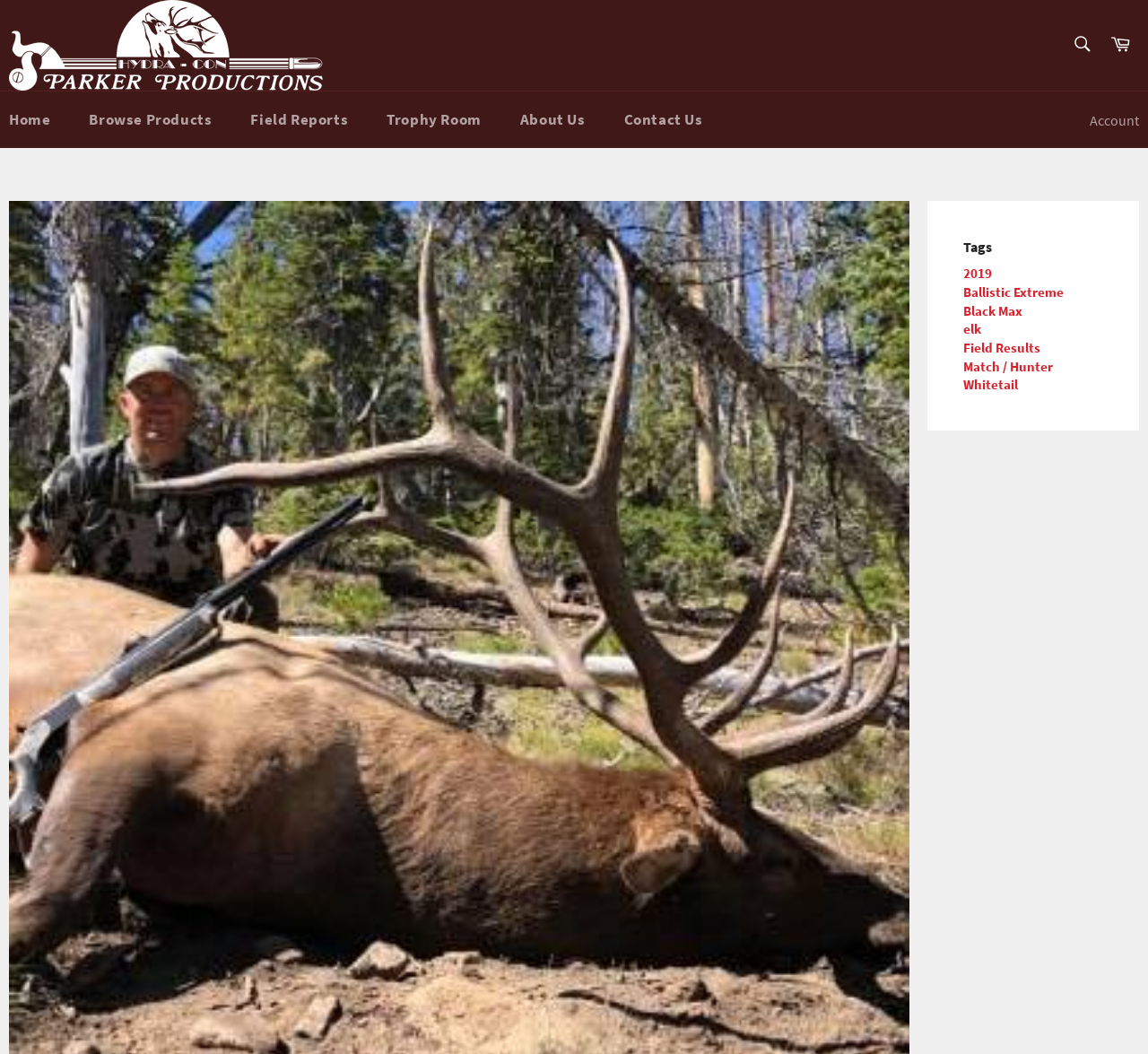Summarize the webpage with intricate details.

The webpage is about Parker Productions Inc, a company related to hunting and outdoor activities. At the top left corner, there is a logo of Parker Productions Inc, which is an image linked to the company's homepage. Next to the logo, there is a search bar with a "SEARCH" label and a search button. On the top right corner, there is a link to the shopping cart.

Below the top section, there is a navigation menu with five links: "Browse Products", "Field Reports", "Trophy Room", "About Us", and "Contact Us". These links are evenly spaced and take up most of the width of the page.

On the right side of the navigation menu, there is a link to the "Account" section, which has a heading "Tags" below it. Under the "Tags" heading, there are seven links to specific tags, including "2019", "Ballistic Extreme", "Black Max", "elk", "Field Results", "Match / Hunter", and "Whitetail". These tags are listed vertically, with the first tag starting from the top right corner of the page.

The main content of the page is not explicitly described in the accessibility tree, but based on the meta description, it appears to be a blog post or article about a trophy, with a mention of Chris sharing a fantastic trophy and using a CVA Accura 2 LR and a Parker.